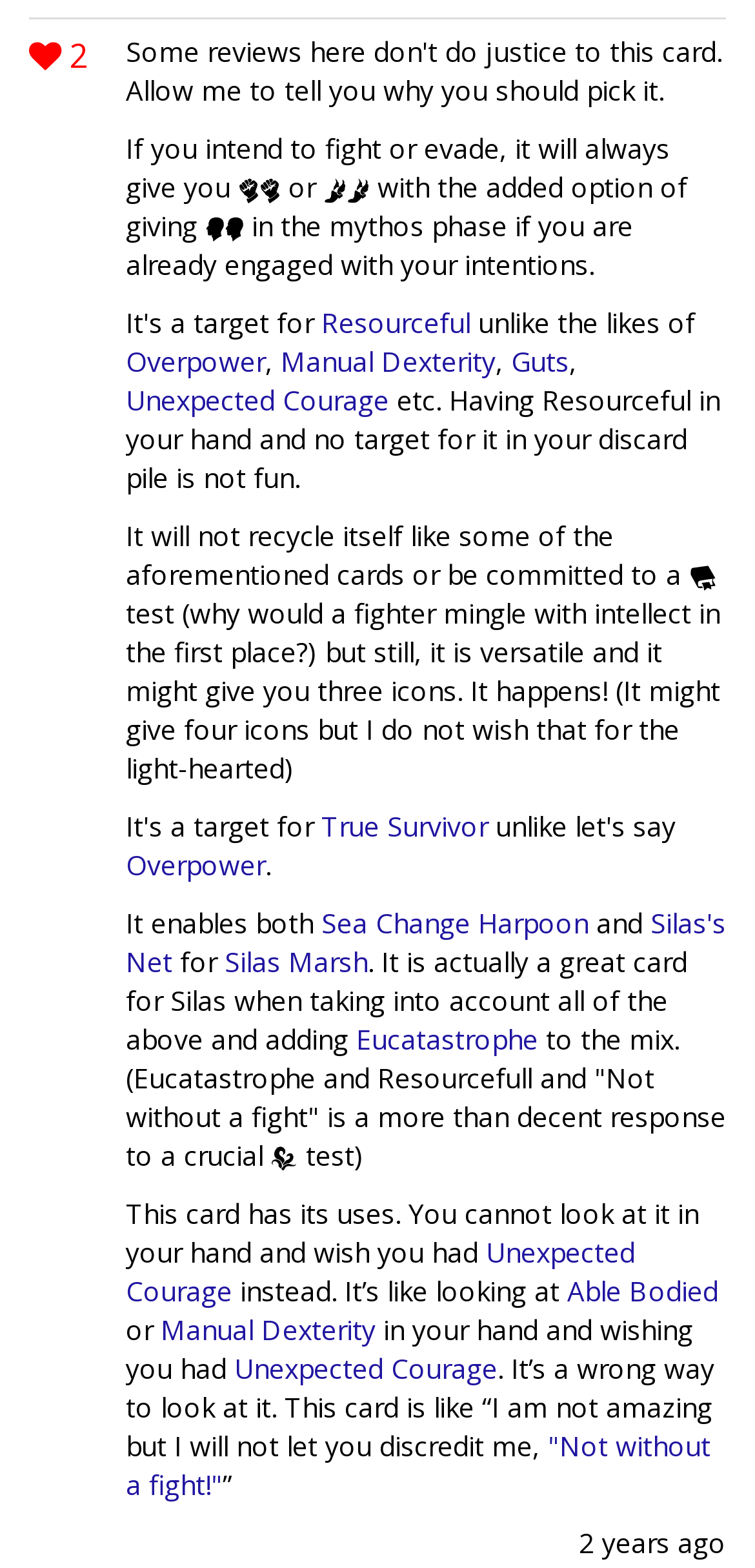What is the name of the card that is mentioned as a comparison to Resourceful?
Analyze the image and provide a thorough answer to the question.

The question is asking about the name of the card that is mentioned as a comparison to Resourceful. By reading the text, we can find the sentence 'You cannot look at it in your hand and wish you had Unexpected Courage instead.' which indicates that the card is Unexpected Courage.